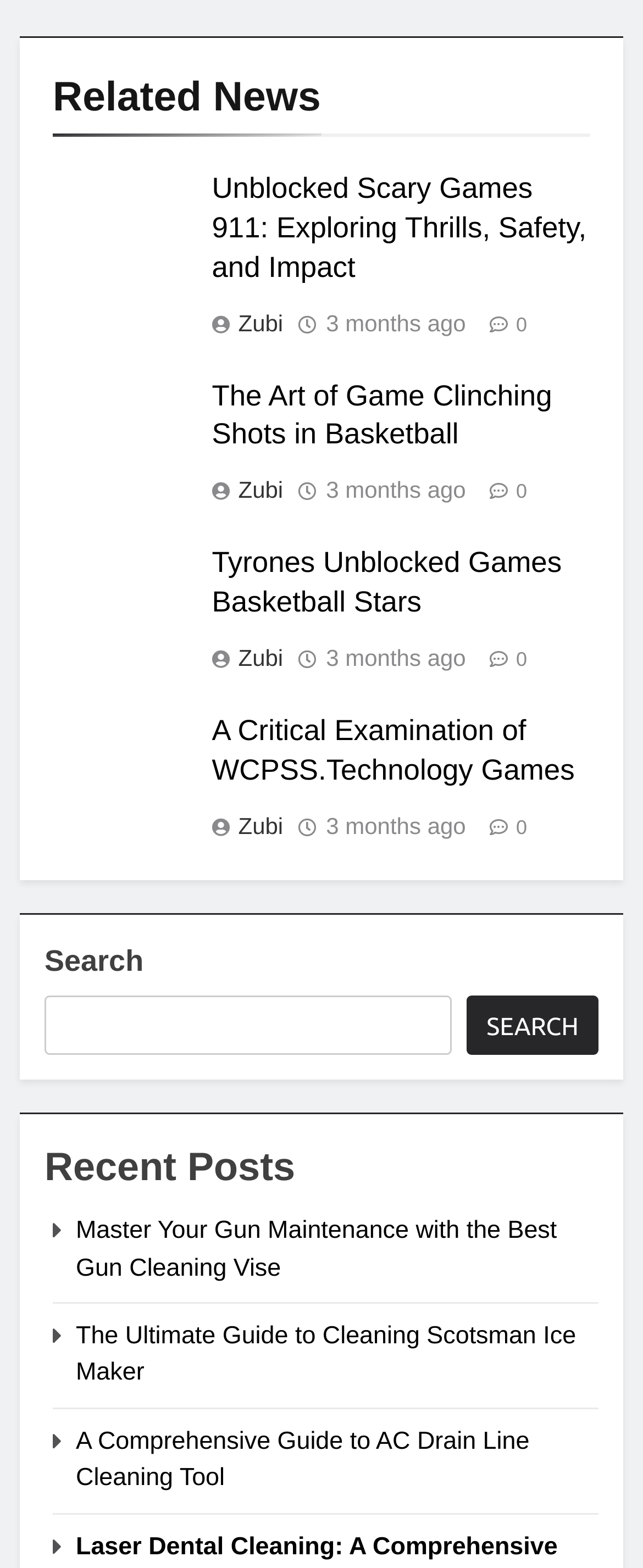Pinpoint the bounding box coordinates of the clickable area needed to execute the instruction: "Check out Master Your Gun Maintenance with the Best Gun Cleaning Vise". The coordinates should be specified as four float numbers between 0 and 1, i.e., [left, top, right, bottom].

[0.118, 0.776, 0.866, 0.817]